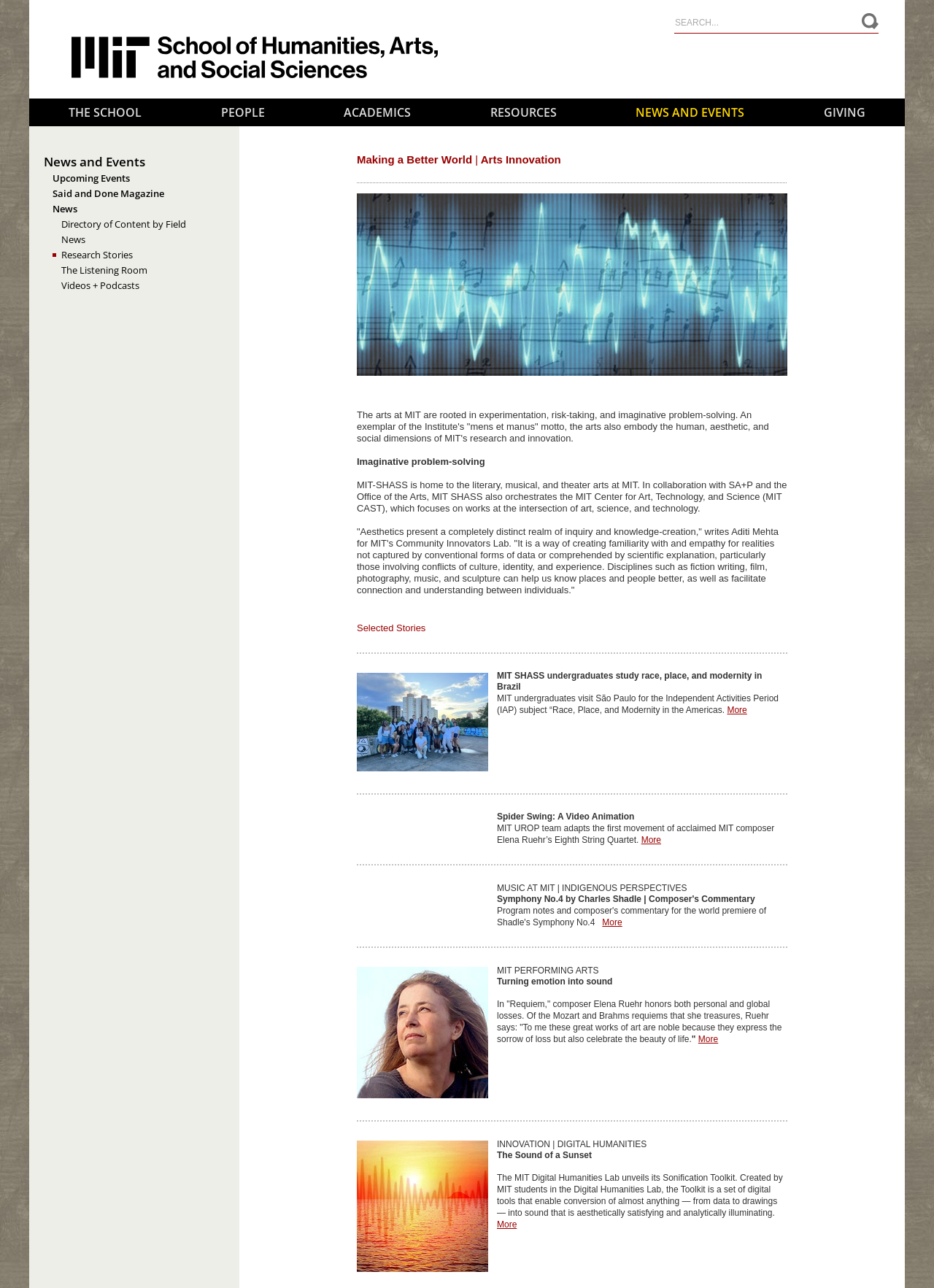Please find the bounding box coordinates of the clickable region needed to complete the following instruction: "Read about MIT SHASS undergraduates studying race, place, and modernity in Brazil". The bounding box coordinates must consist of four float numbers between 0 and 1, i.e., [left, top, right, bottom].

[0.532, 0.521, 0.816, 0.537]